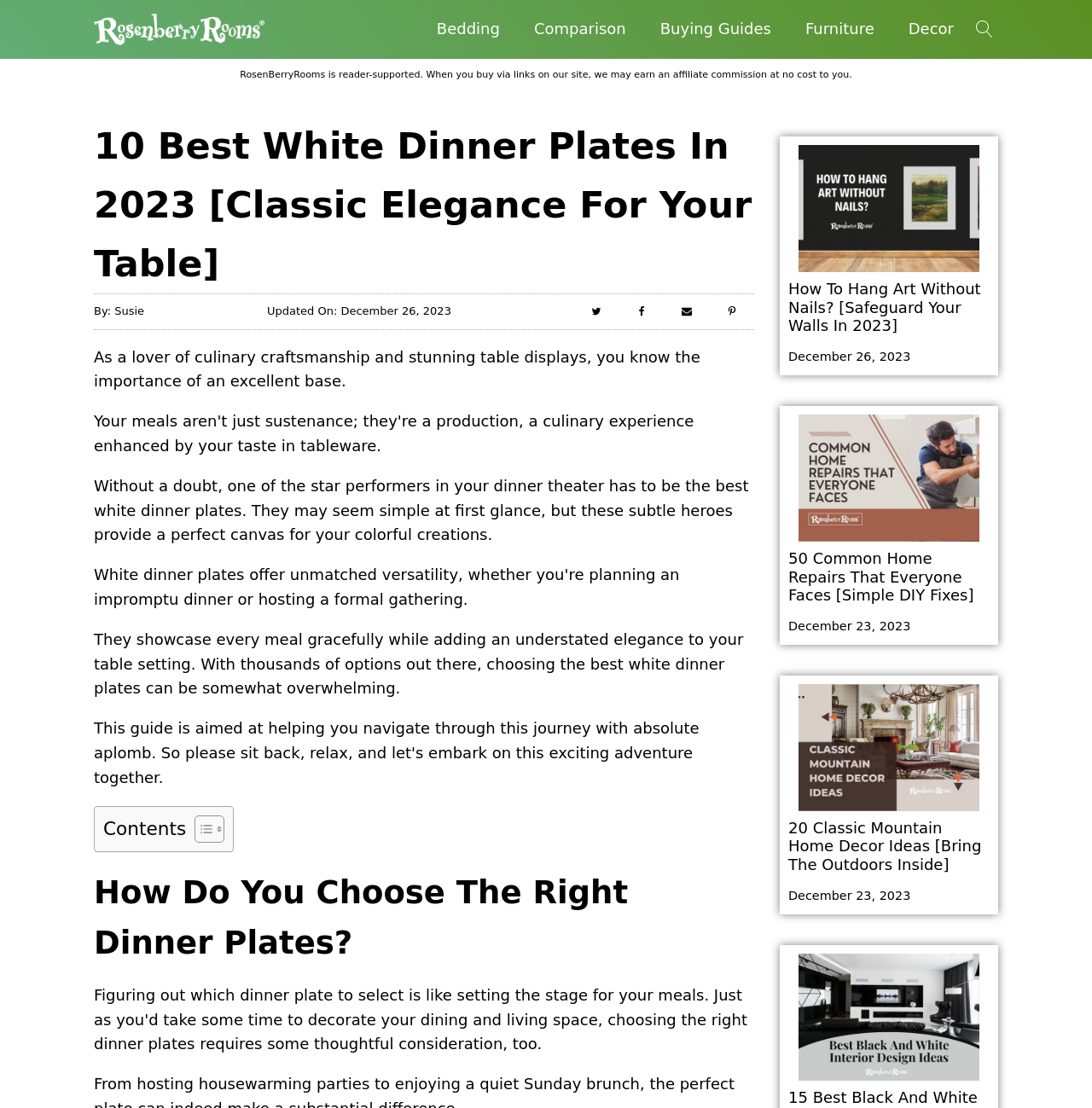Specify the bounding box coordinates (top-left x, top-left y, bottom-right x, bottom-right y) of the UI element in the screenshot that matches this description: alt="RosenBerry Rooms Logo"

[0.086, 0.012, 0.242, 0.041]